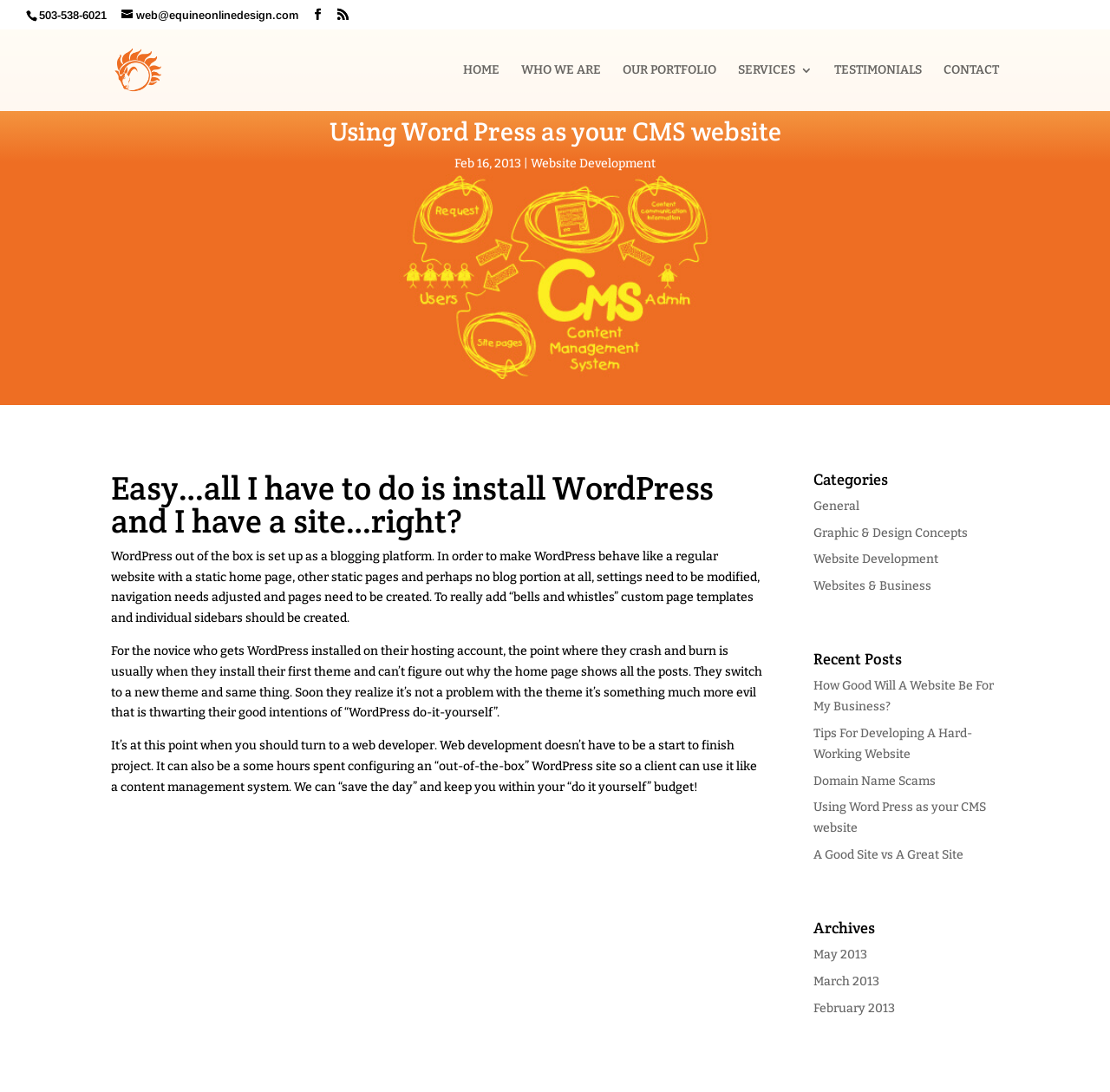Please determine the bounding box coordinates for the element that should be clicked to follow these instructions: "Click on 'Encontrar produtos'".

None